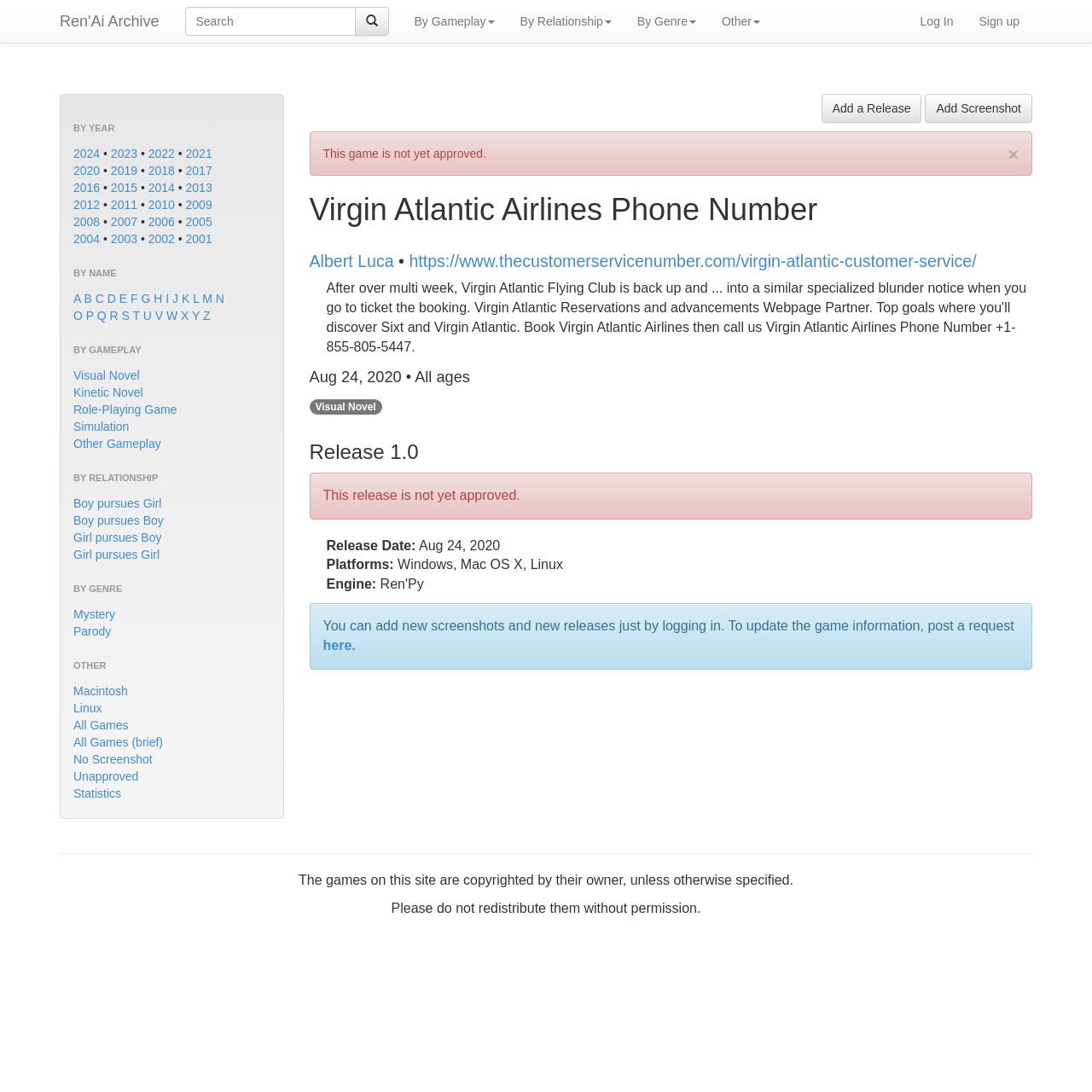Provide the bounding box coordinates, formatted as (top-left x, top-left y, bottom-right x, bottom-right y), with all values being floating point numbers between 0 and 1. Identify the bounding box of the UI element that matches the description: Add a Release

[0.752, 0.086, 0.844, 0.112]